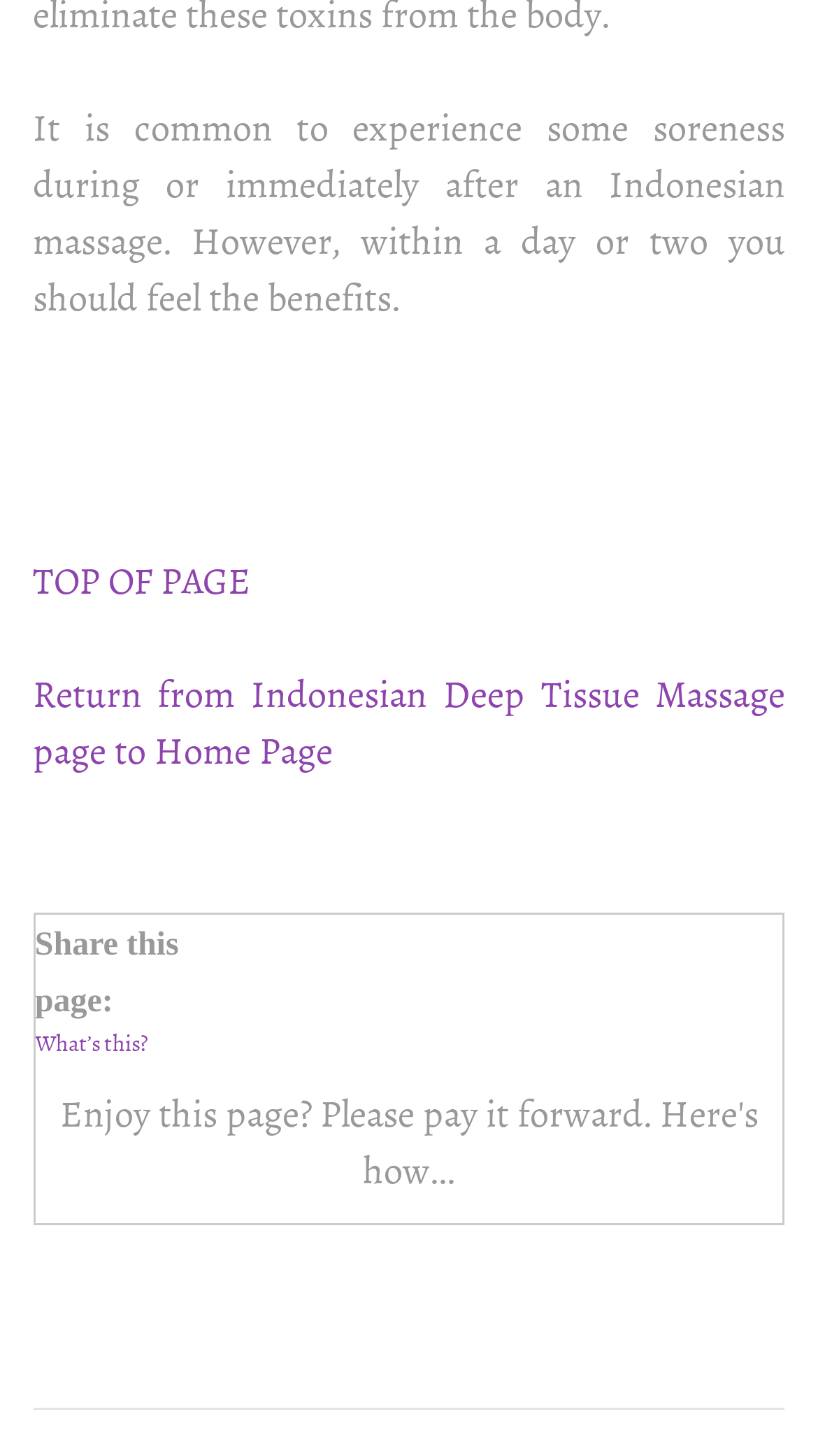Could you please study the image and provide a detailed answer to the question:
What is the function of the DisclosureTriangle?

The DisclosureTriangle is an element on the webpage that is labeled as 'expanded: False', suggesting that it can be used to expand or collapse some content on the webpage.